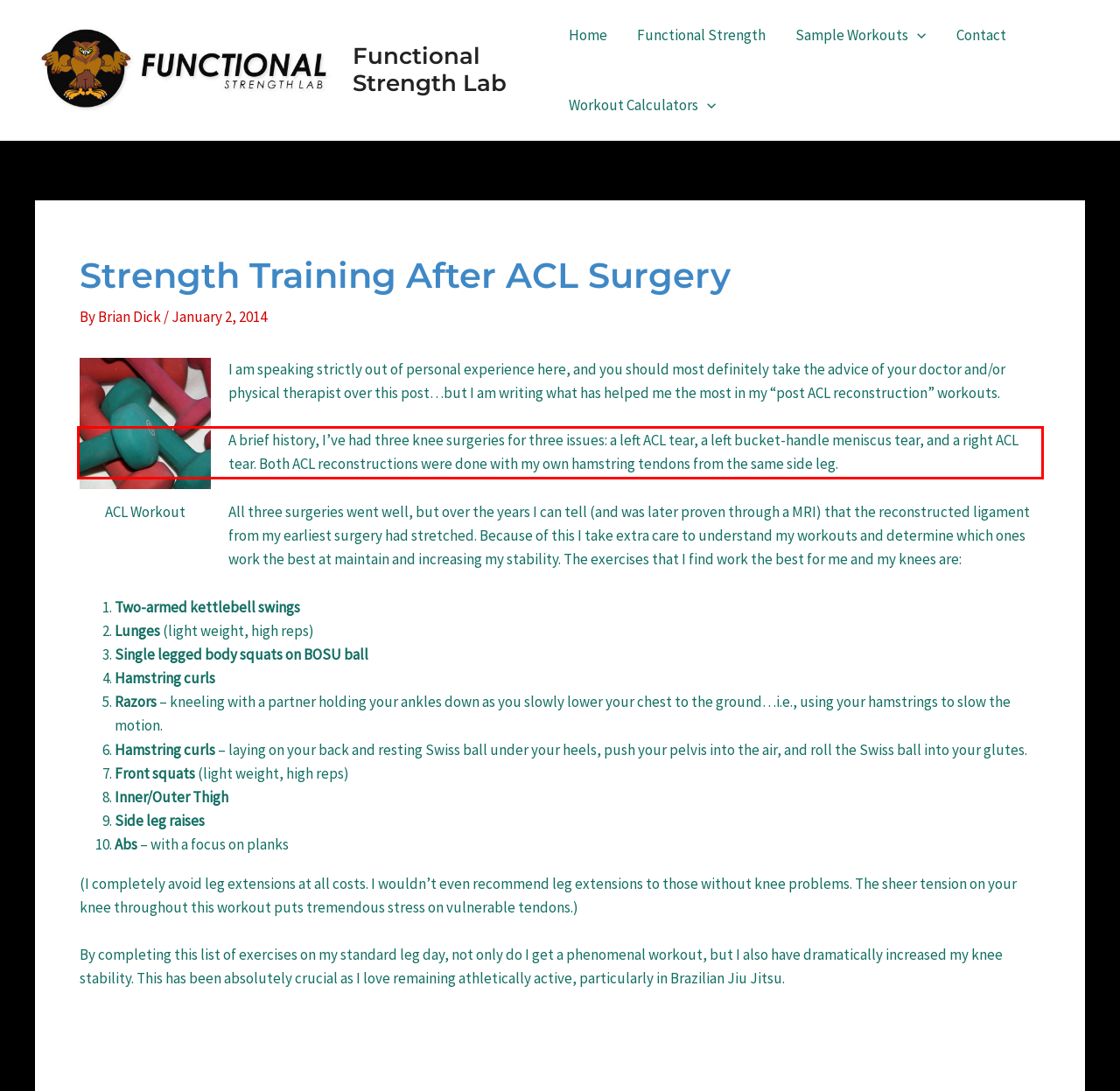Observe the screenshot of the webpage, locate the red bounding box, and extract the text content within it.

A brief history, I’ve had three knee surgeries for three issues: a left ACL tear, a left bucket-handle meniscus tear, and a right ACL tear. Both ACL reconstructions were done with my own hamstring tendons from the same side leg.